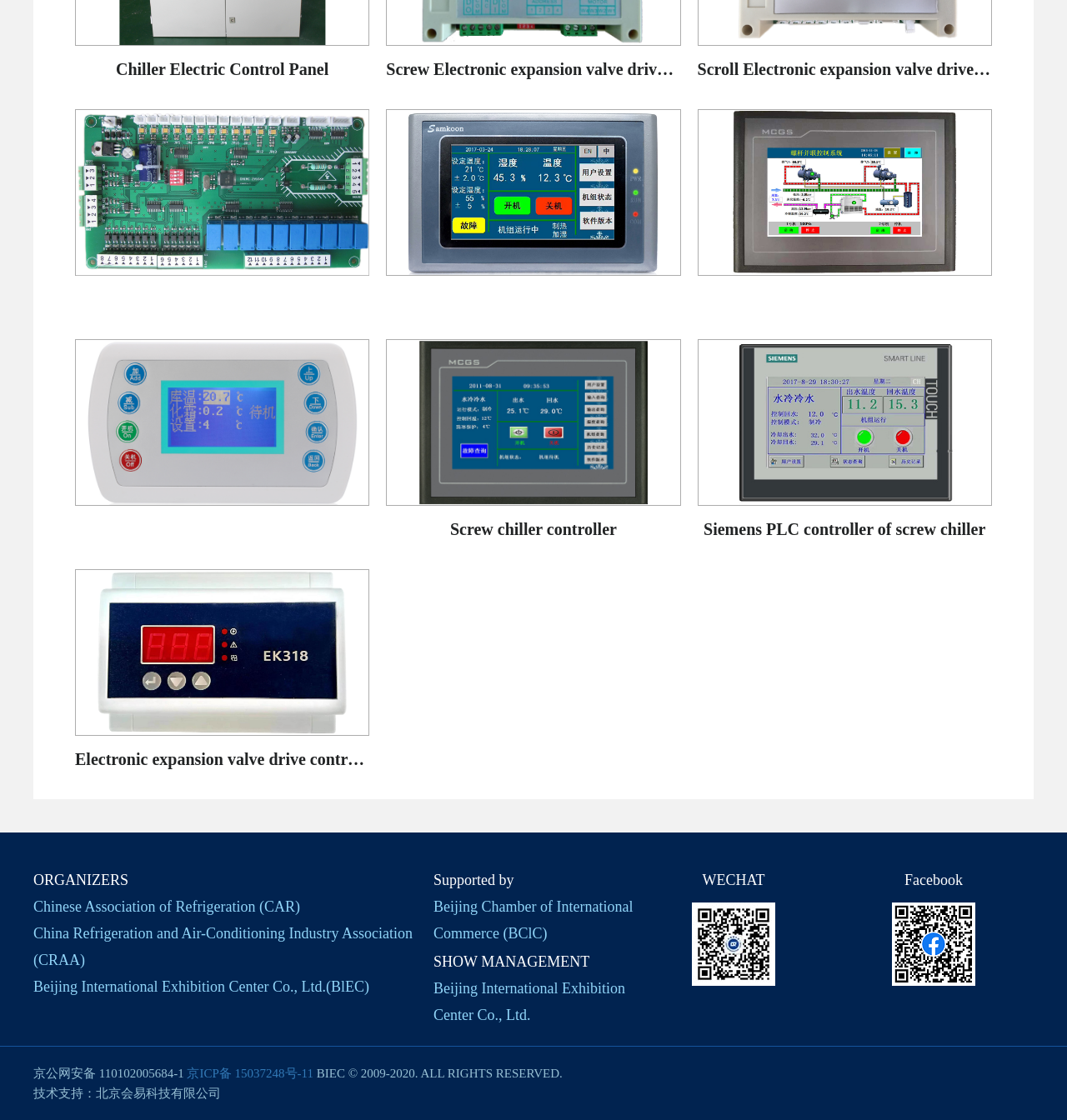Please reply to the following question using a single word or phrase: 
What is the name of the organization supported by Beijing Chamber of International Commerce?

None